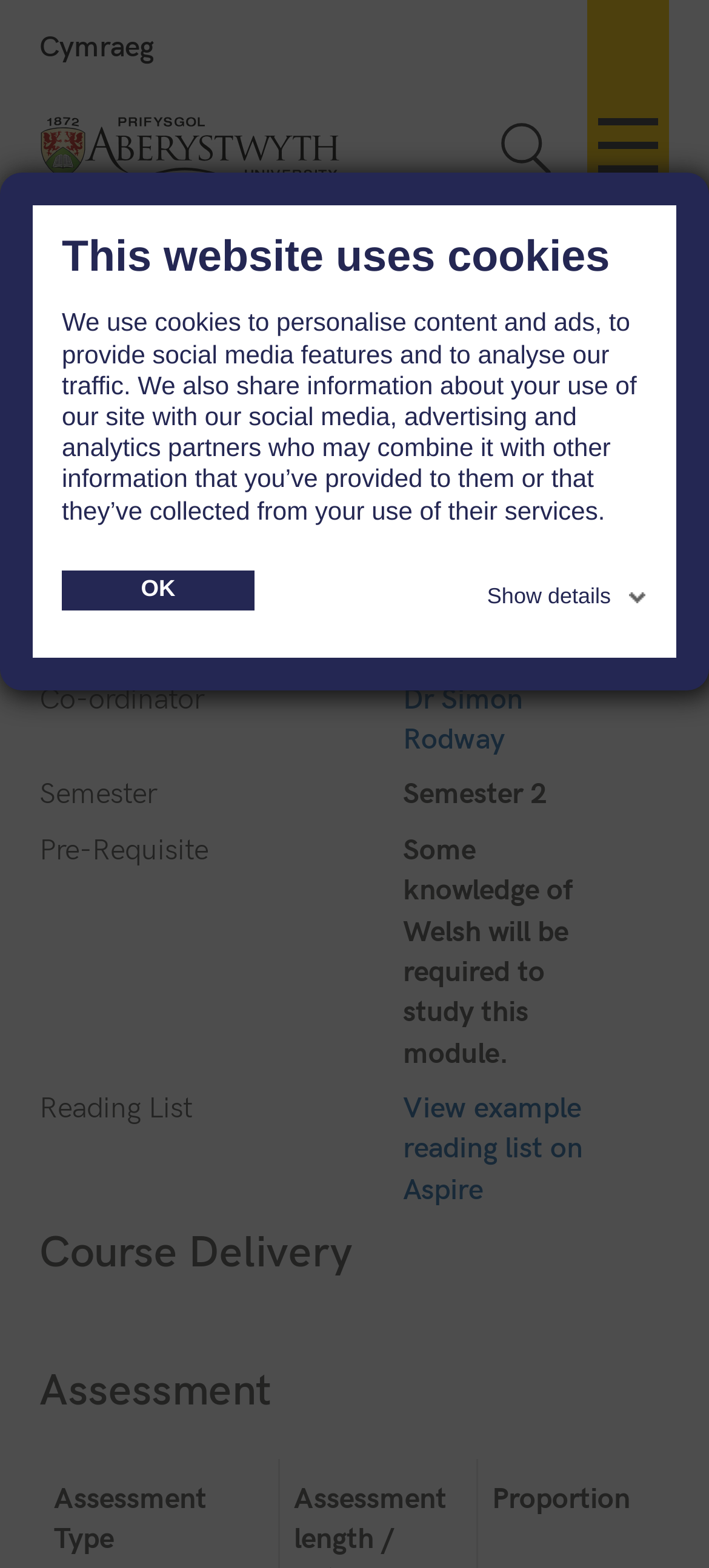What is the language of the website that can be switched to?
Provide an in-depth and detailed answer to the question.

I found the language switch option 'Newid iaith i Gymraeg' which means 'Change language to Welsh' and the corresponding link 'Cymraeg'.